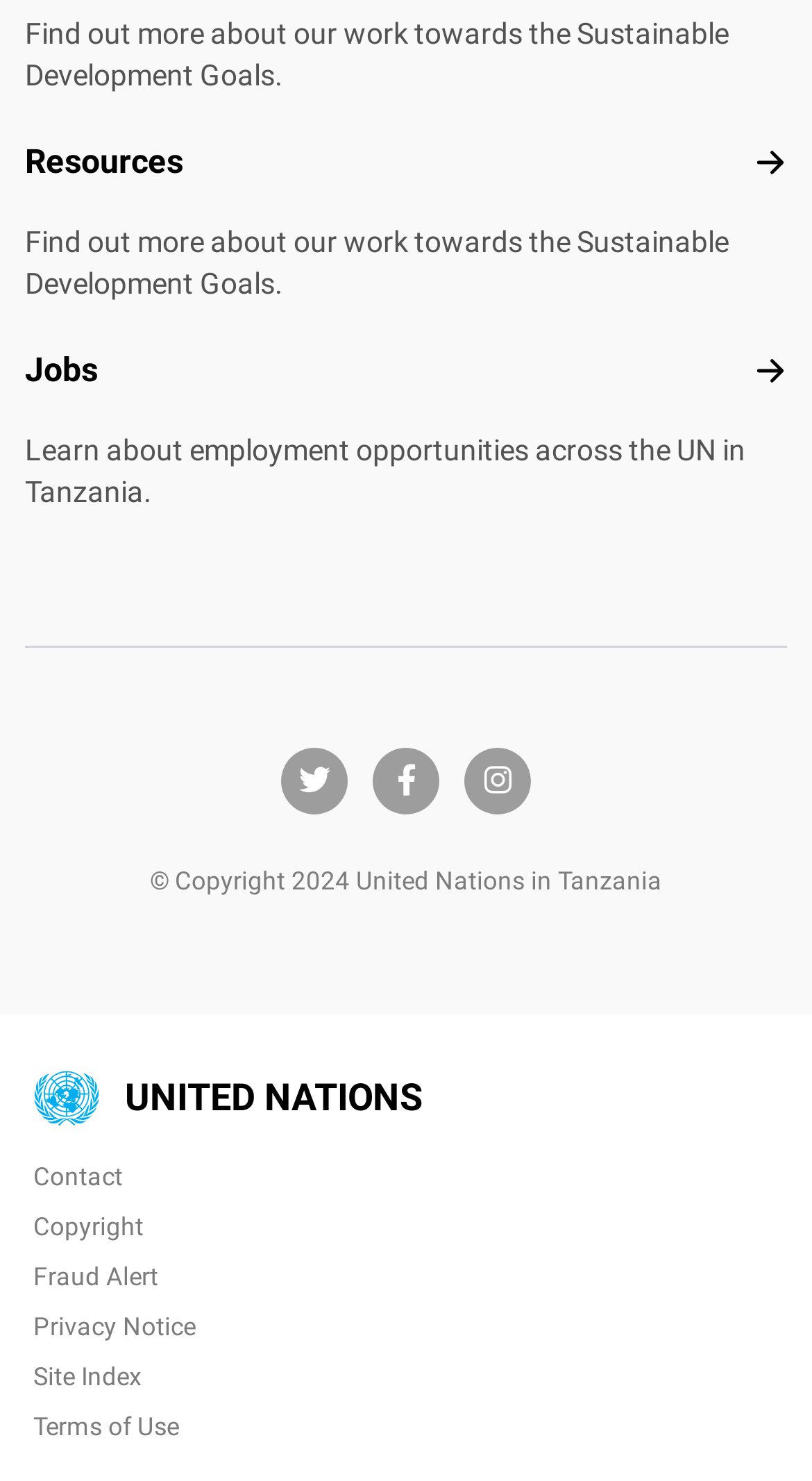Find the bounding box coordinates for the UI element whose description is: "Terms of Use". The coordinates should be four float numbers between 0 and 1, in the format [left, top, right, bottom].

[0.041, 0.954, 0.221, 0.973]